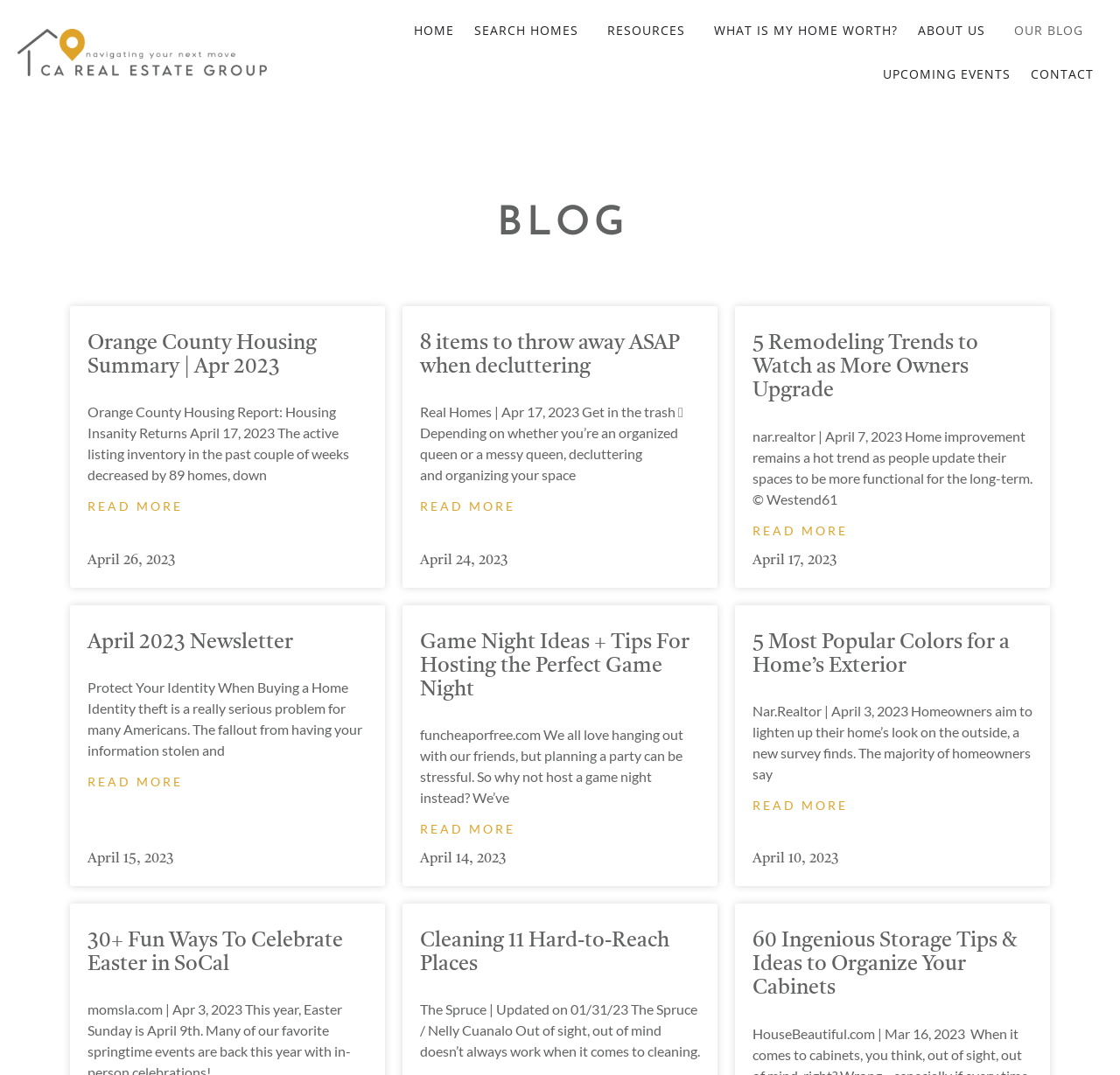Please pinpoint the bounding box coordinates for the region I should click to adhere to this instruction: "Click HOME".

[0.37, 0.008, 0.406, 0.049]